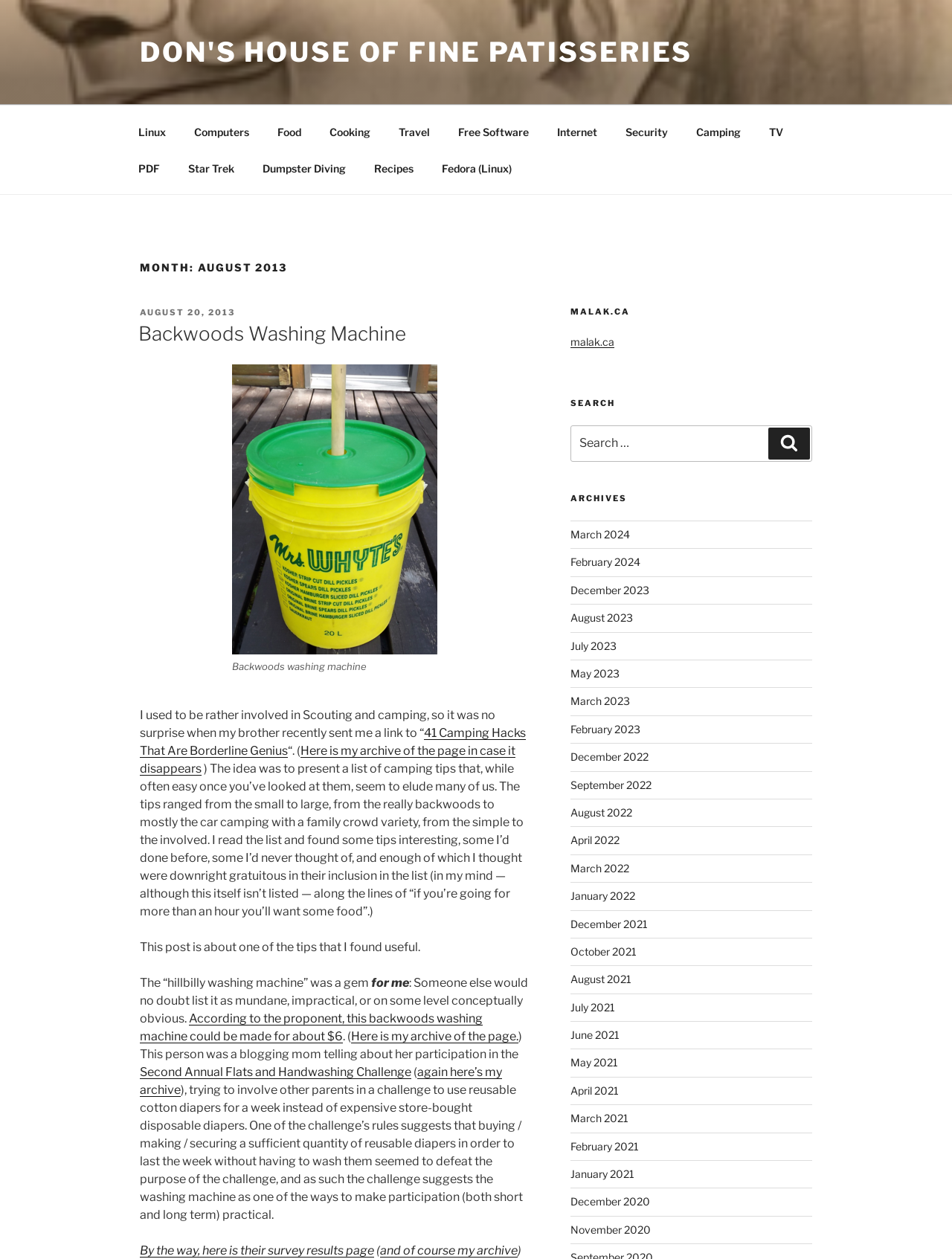What is the name of the blog?
Answer the question with a detailed explanation, including all necessary information.

The name of the blog can be found in the top menu, which is a navigation element with the text 'DON'S HOUSE OF FINE PATISSERIES'.